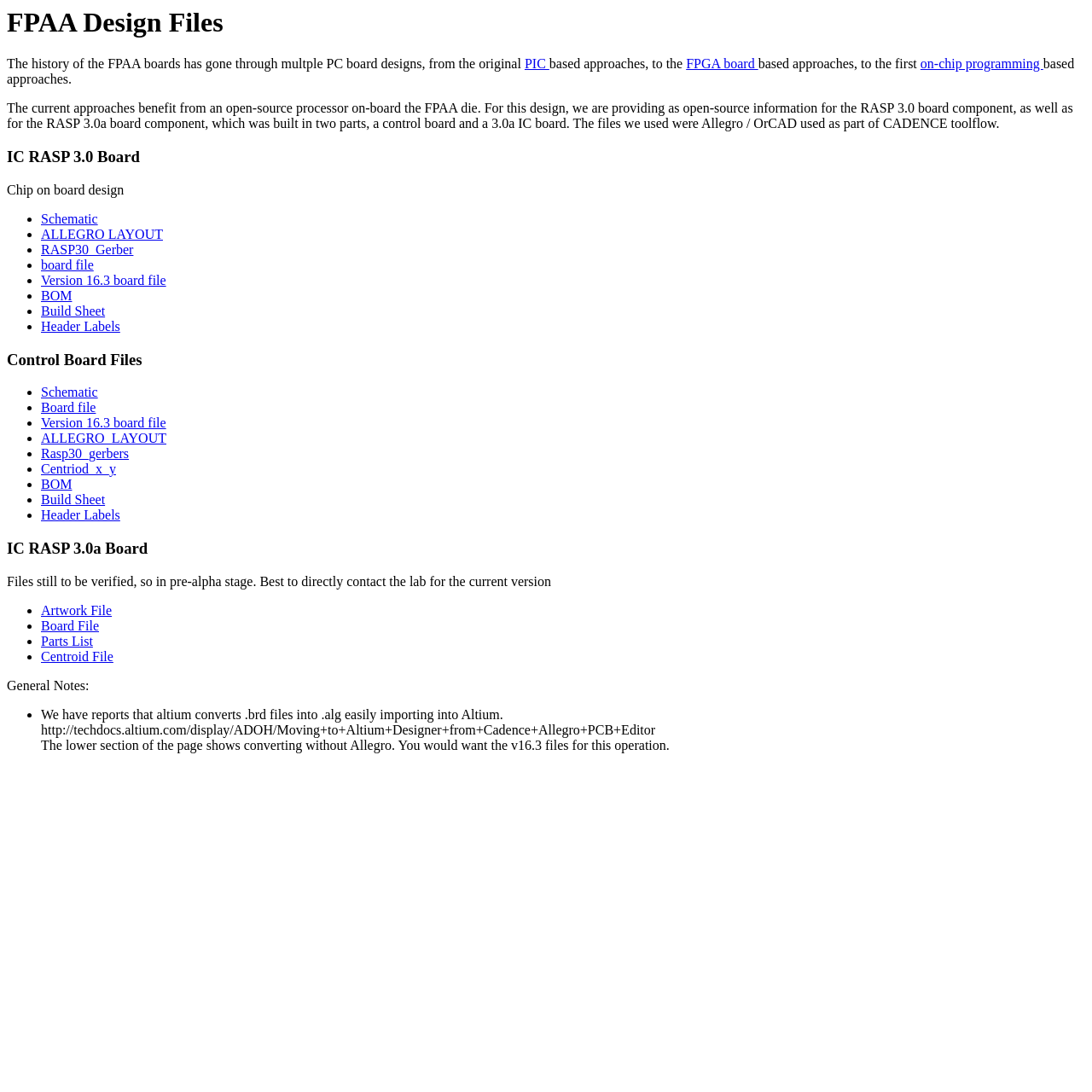Offer a thorough description of the webpage.

The webpage is about FPAA Design Files, with a heading at the top of the page. Below the heading, there is a brief introduction to the history of FPAA boards, mentioning different design approaches, including PIC-based, FPGA-based, and on-chip programming-based approaches.

The main content of the page is divided into three sections: IC RASP 3.0 Board, Control Board Files, and IC RASP 3.0a Board. Each section has a heading and lists several files related to the board design, including schematics, layouts, gerber files, board files, and bill of materials (BOM). The files are listed in bullet points, with links to download or access the files.

The IC RASP 3.0 Board section has a brief description of the chip on board design. The Control Board Files section lists files related to the control board design. The IC RASP 3.0a Board section has a note stating that the files are still in the pre-alpha stage and recommends contacting the lab for the current version.

At the bottom of the page, there is a section titled "General Notes" with some additional information and tips, including a note about converting Cadence Allegro files to Altium format.